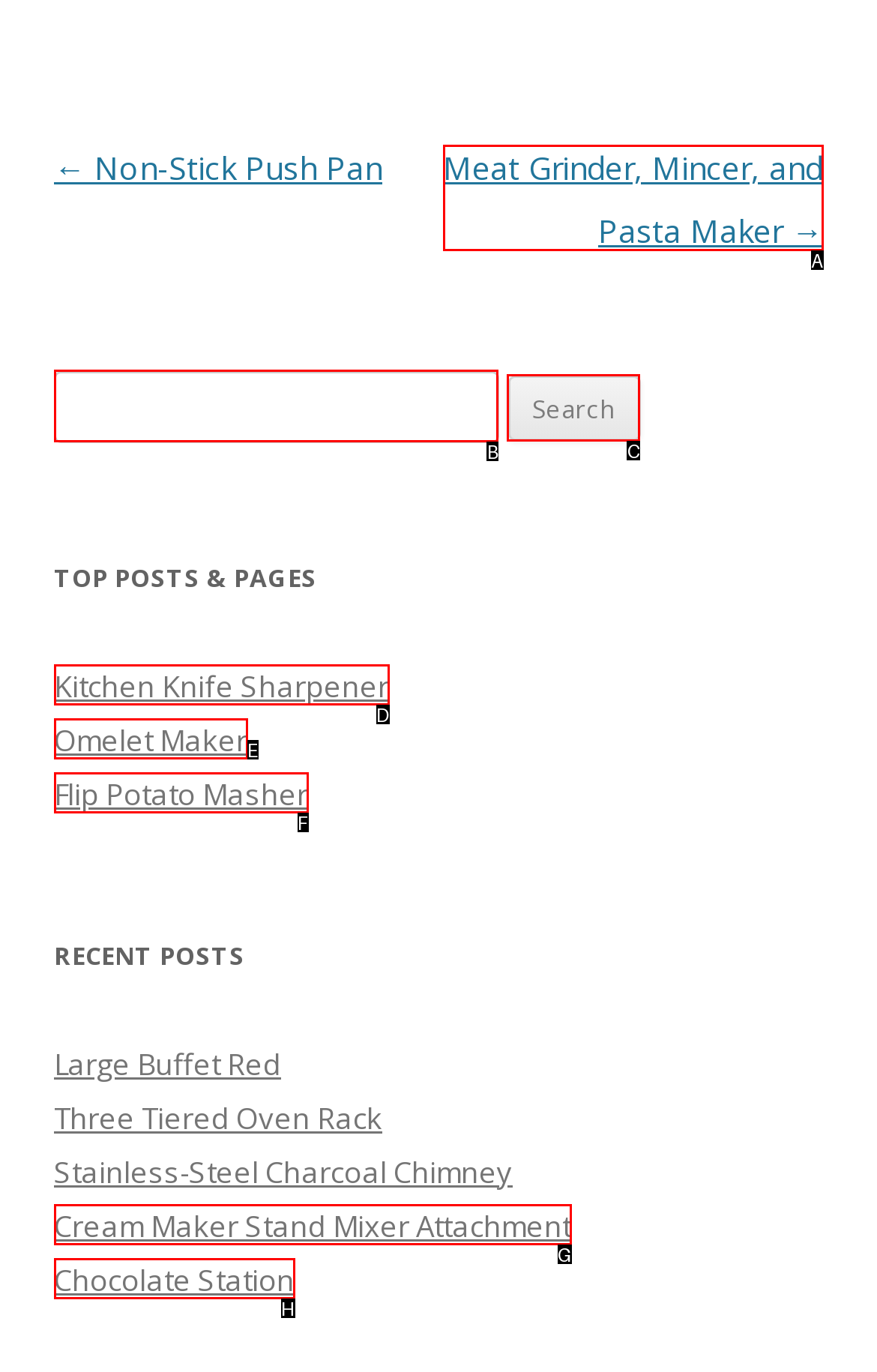Find the HTML element that matches the description: Chocolate Station. Answer using the letter of the best match from the available choices.

H